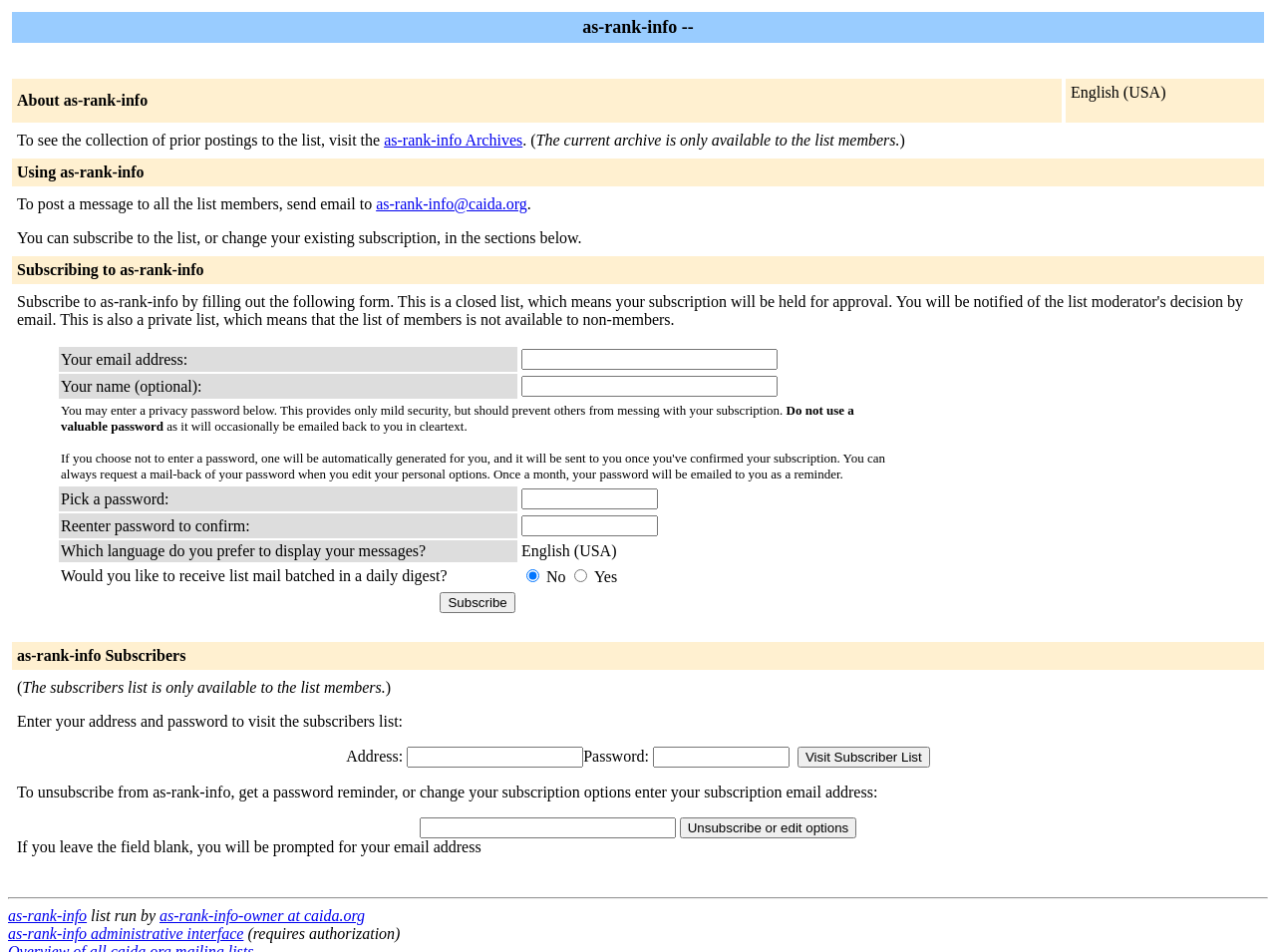Use a single word or phrase to answer the question: 
What is required to visit the subscribers list?

Address and password